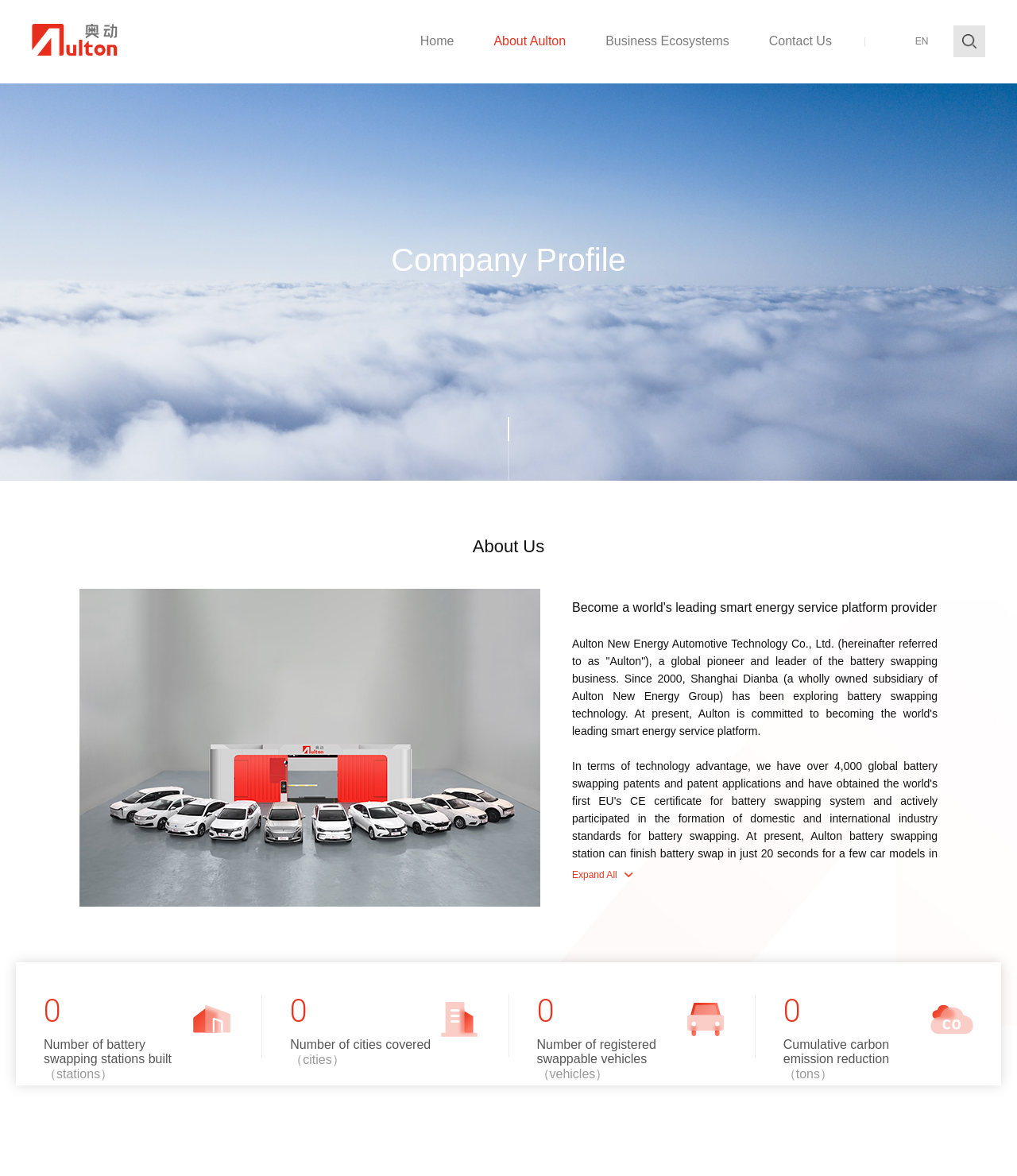Given the webpage screenshot, identify the bounding box of the UI element that matches this description: "Home".

[0.413, 0.0, 0.446, 0.071]